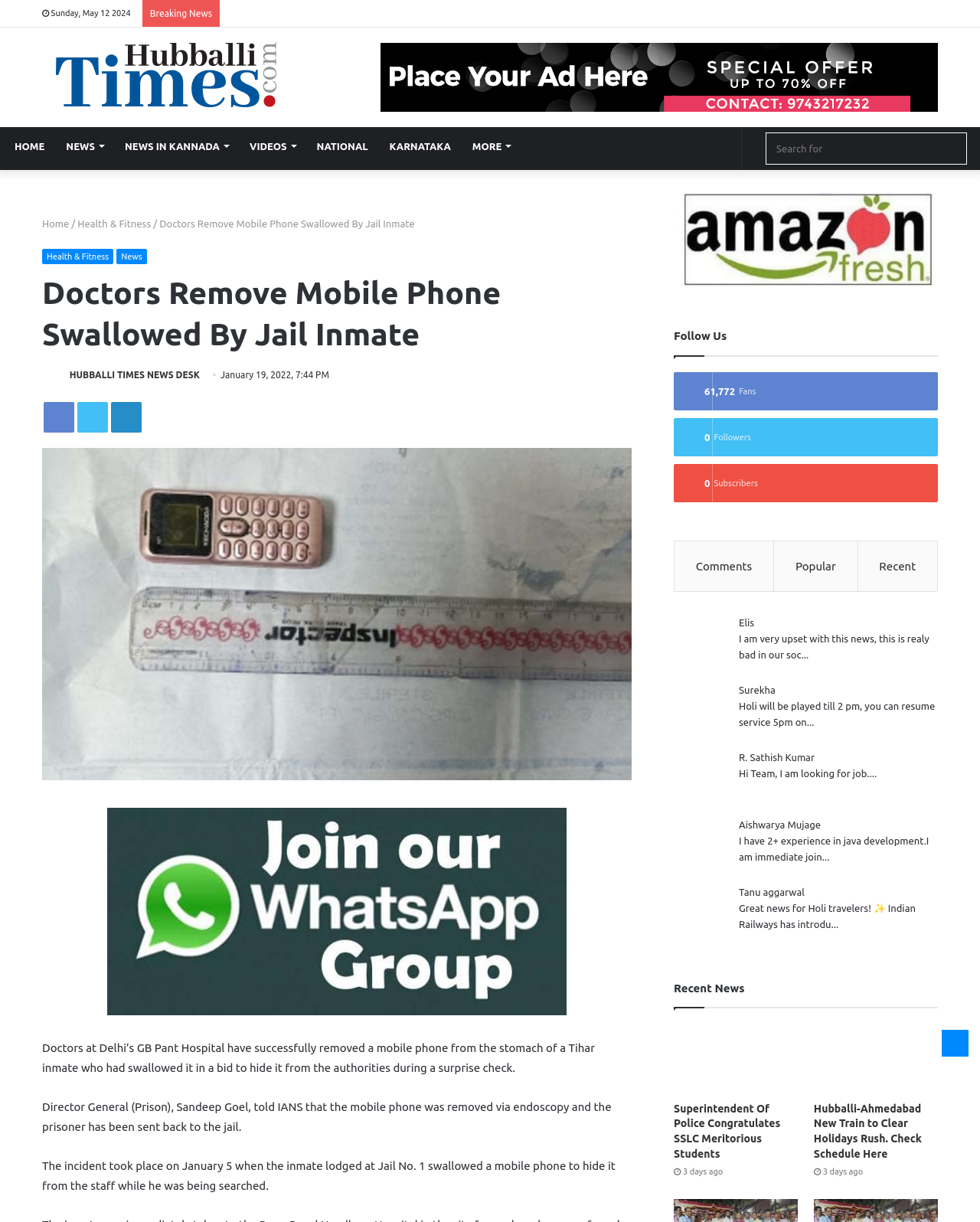Offer a detailed explanation of the webpage layout and contents.

This webpage is an article from Hubballi Times, a news website. At the top, there is a navigation bar with links to 'HOME', 'NEWS', 'NEWS IN KANNADA', 'VIDEOS', 'NATIONAL', 'KARNATAKA', and 'MORE'. Below the navigation bar, there is a search bar with a textbox and a 'Search' button.

The main content of the webpage is an article about doctors at Delhi's GB Pant Hospital removing a mobile phone from the stomach of a Tihar inmate who had swallowed it. The article is divided into several paragraphs, with the first paragraph providing an overview of the incident. The article also includes a photo of the Hubballi Times news desk.

On the right side of the webpage, there are links to social media platforms, including Facebook, Twitter, and LinkedIn. Below these links, there is a section with the heading 'Follow Us', which includes links to the website's social media profiles and a section for comments.

Further down the webpage, there is a section with recent news articles, each with a heading, a brief summary, and a photo. The articles are arranged in a vertical list, with the most recent article at the top.

At the very bottom of the webpage, there is a 'Back to top' button that allows users to quickly scroll back to the top of the page.